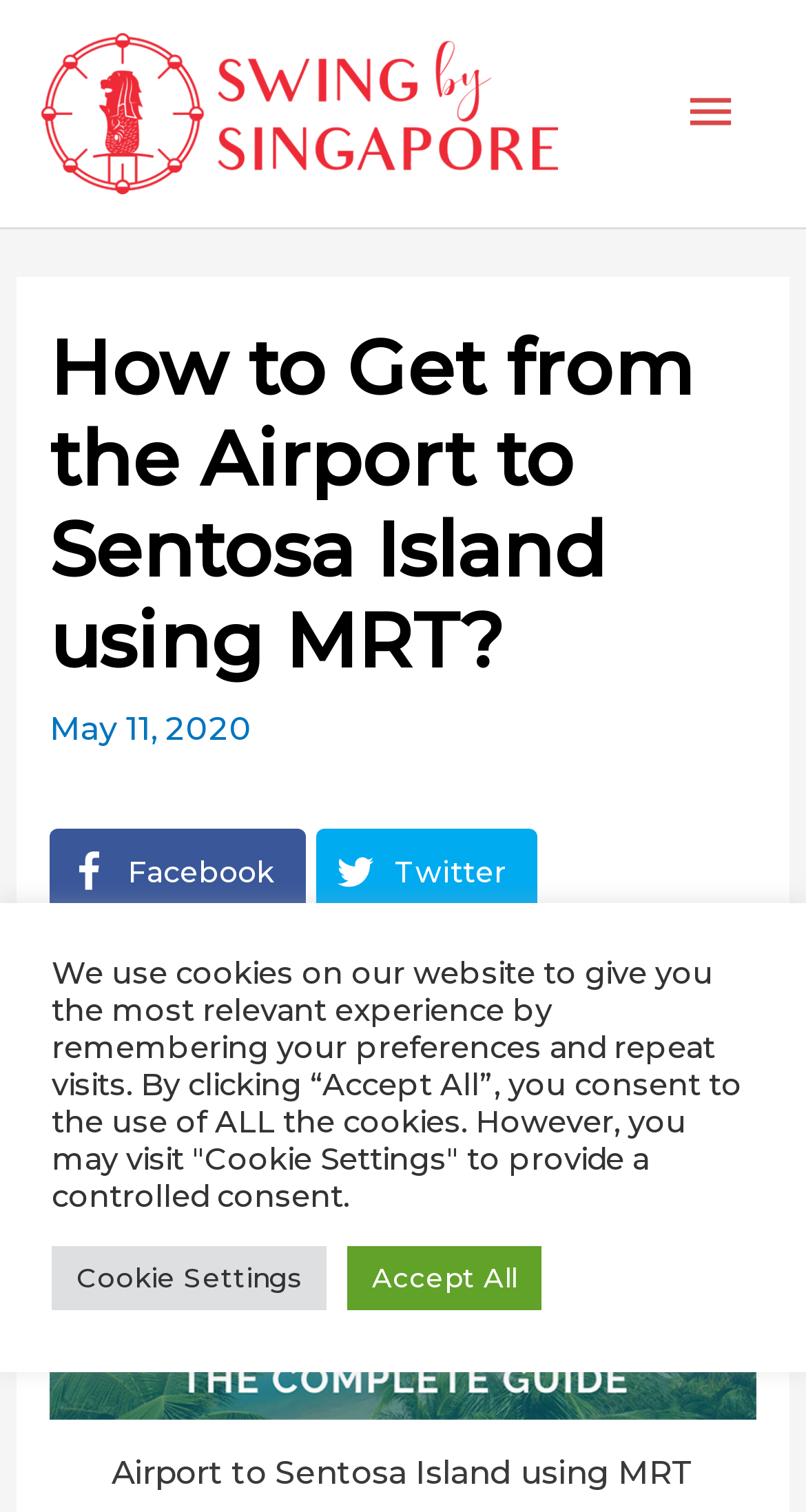Please determine the bounding box coordinates for the element with the description: "alt="Swing By Singapore"".

[0.051, 0.06, 0.692, 0.086]